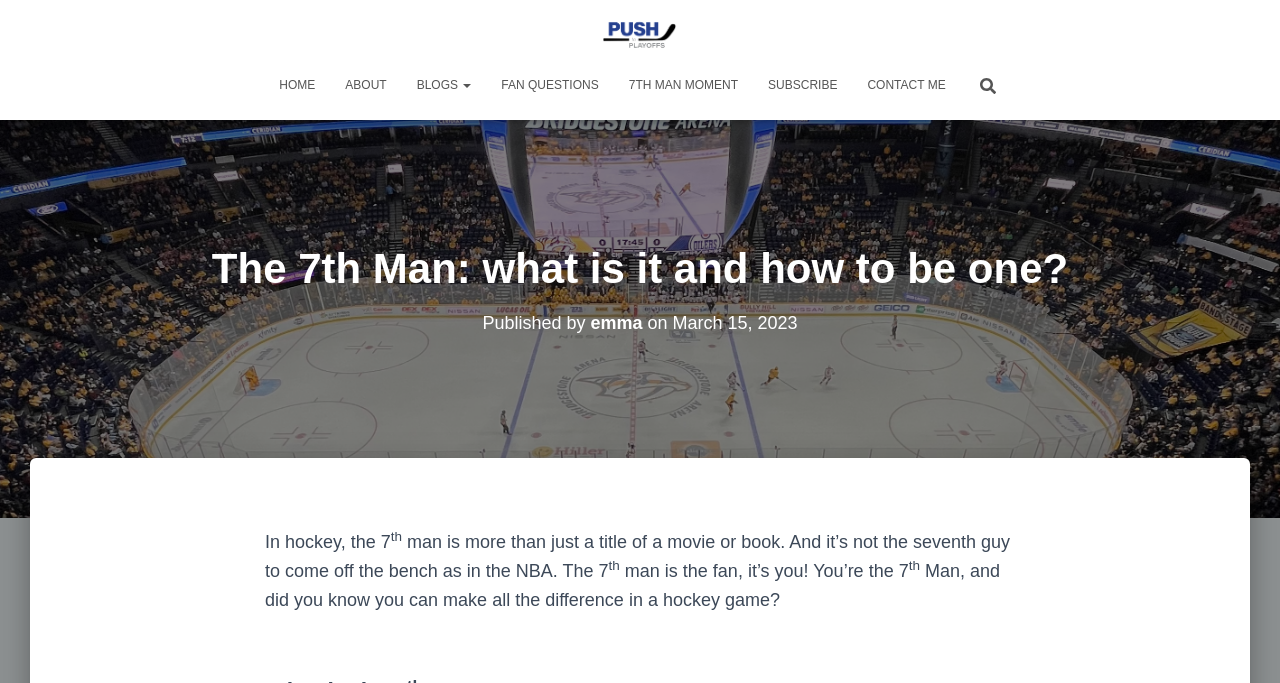Determine the coordinates of the bounding box for the clickable area needed to execute this instruction: "check the 7th man moment".

[0.479, 0.088, 0.588, 0.161]